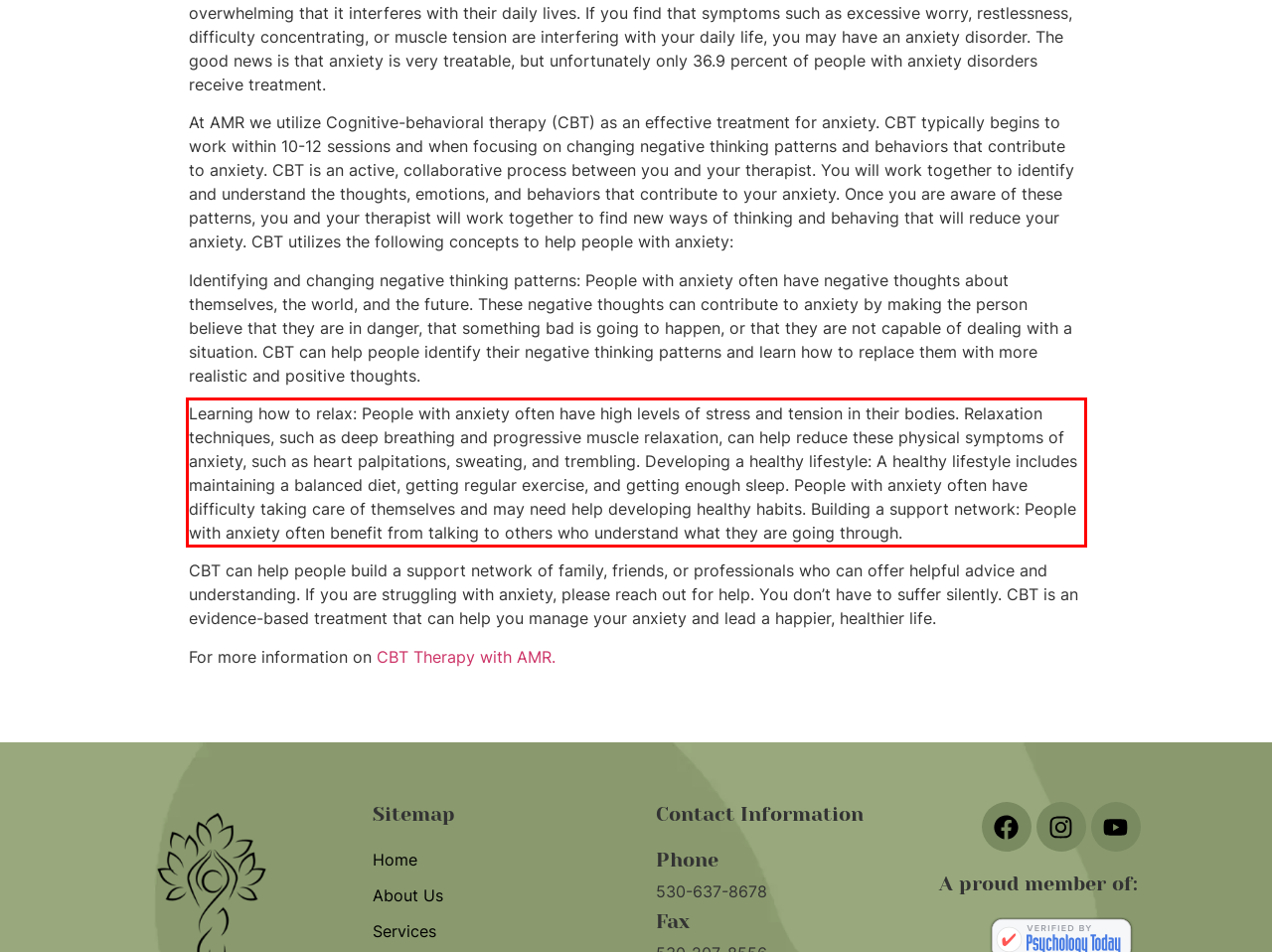Your task is to recognize and extract the text content from the UI element enclosed in the red bounding box on the webpage screenshot.

Learning how to relax: People with anxiety often have high levels of stress and tension in their bodies. Relaxation techniques, such as deep breathing and progressive muscle relaxation, can help reduce these physical symptoms of anxiety, such as heart palpitations, sweating, and trembling. Developing a healthy lifestyle: A healthy lifestyle includes maintaining a balanced diet, getting regular exercise, and getting enough sleep. People with anxiety often have difficulty taking care of themselves and may need help developing healthy habits. Building a support network: People with anxiety often benefit from talking to others who understand what they are going through.